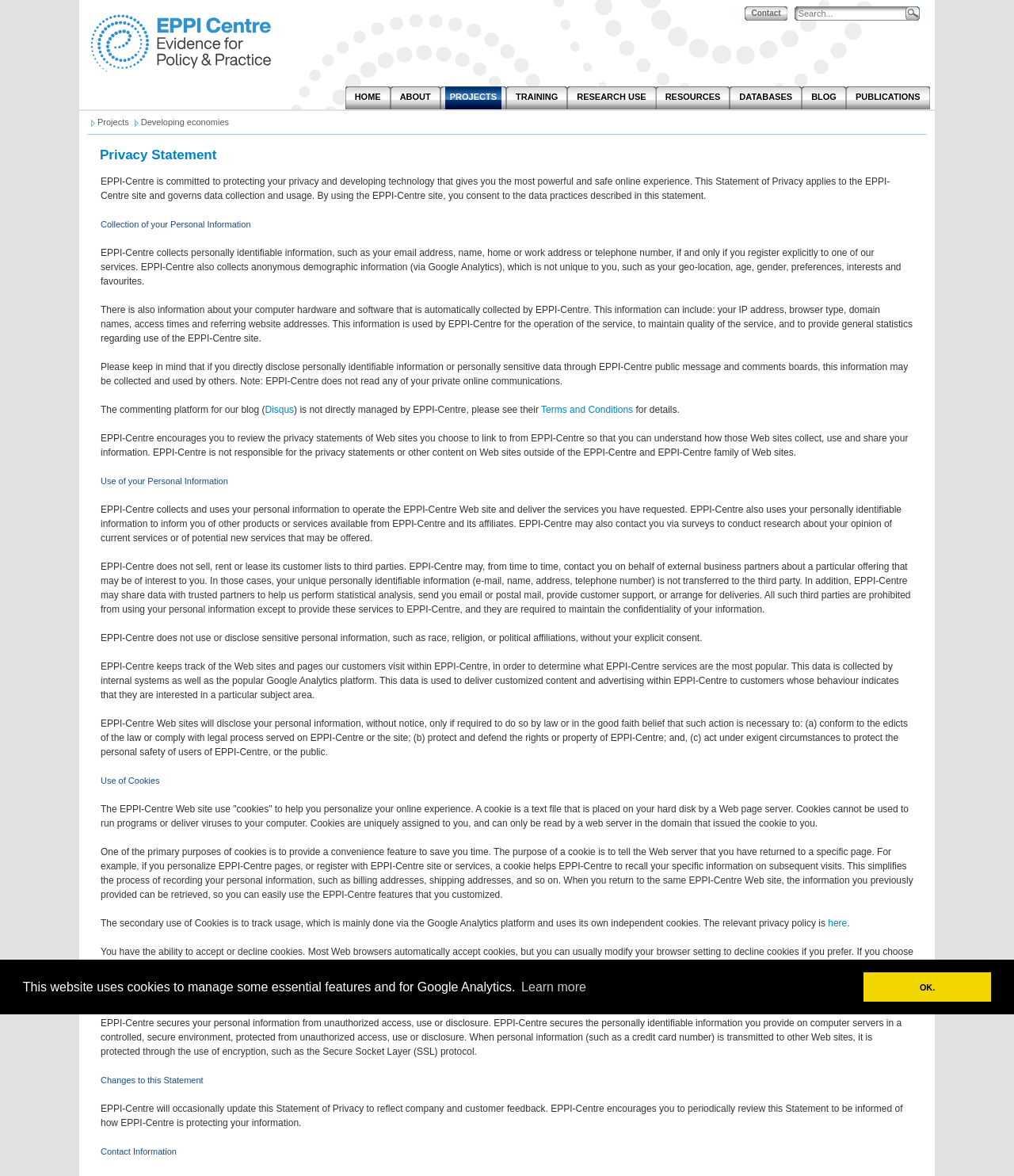From the element description: "Terms and Conditions", extract the bounding box coordinates of the UI element. The coordinates should be expressed as four float numbers between 0 and 1, in the order [left, top, right, bottom].

[0.534, 0.344, 0.624, 0.353]